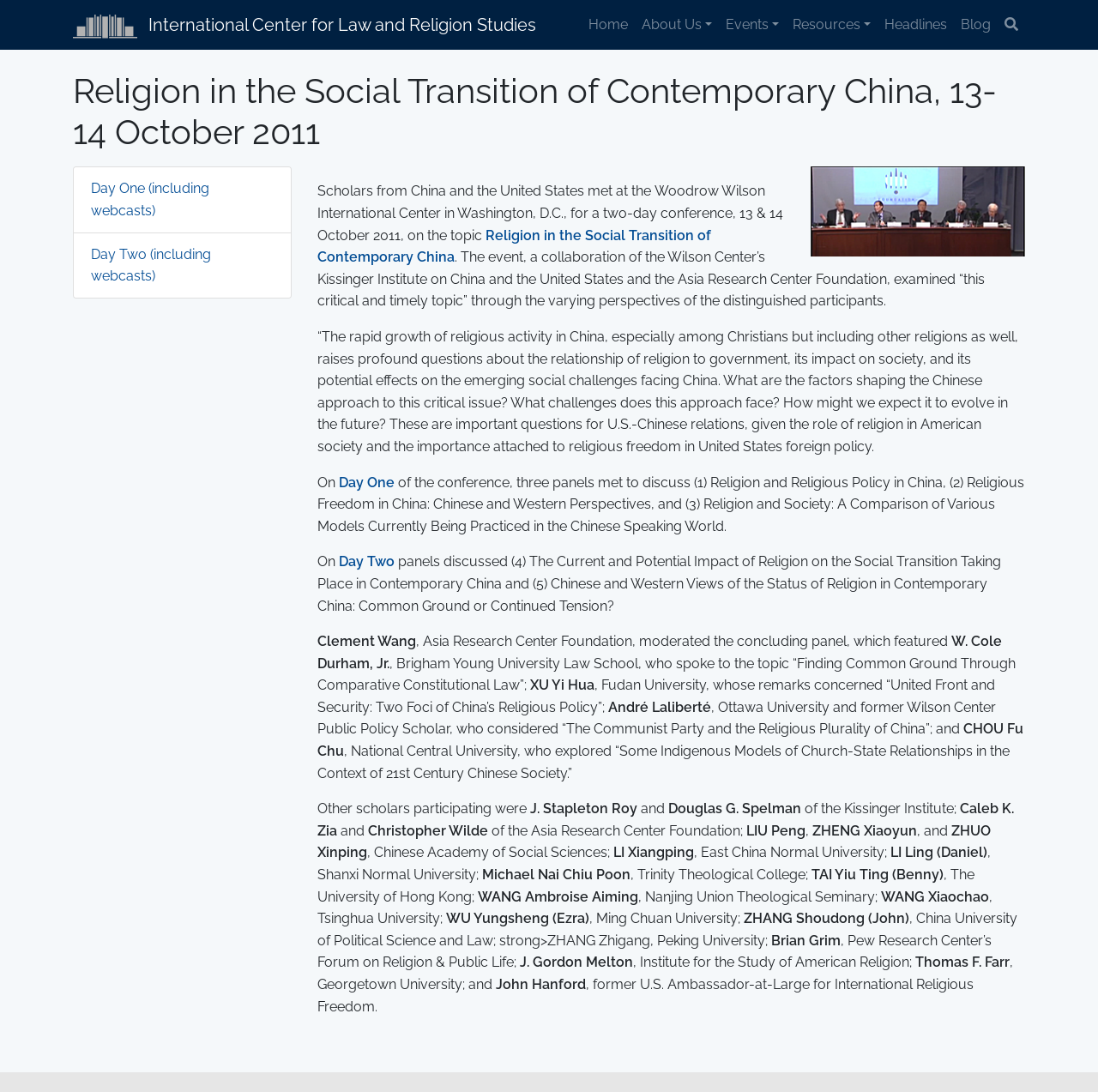Who moderated the concluding panel?
Answer the question using a single word or phrase, according to the image.

Clement Wang